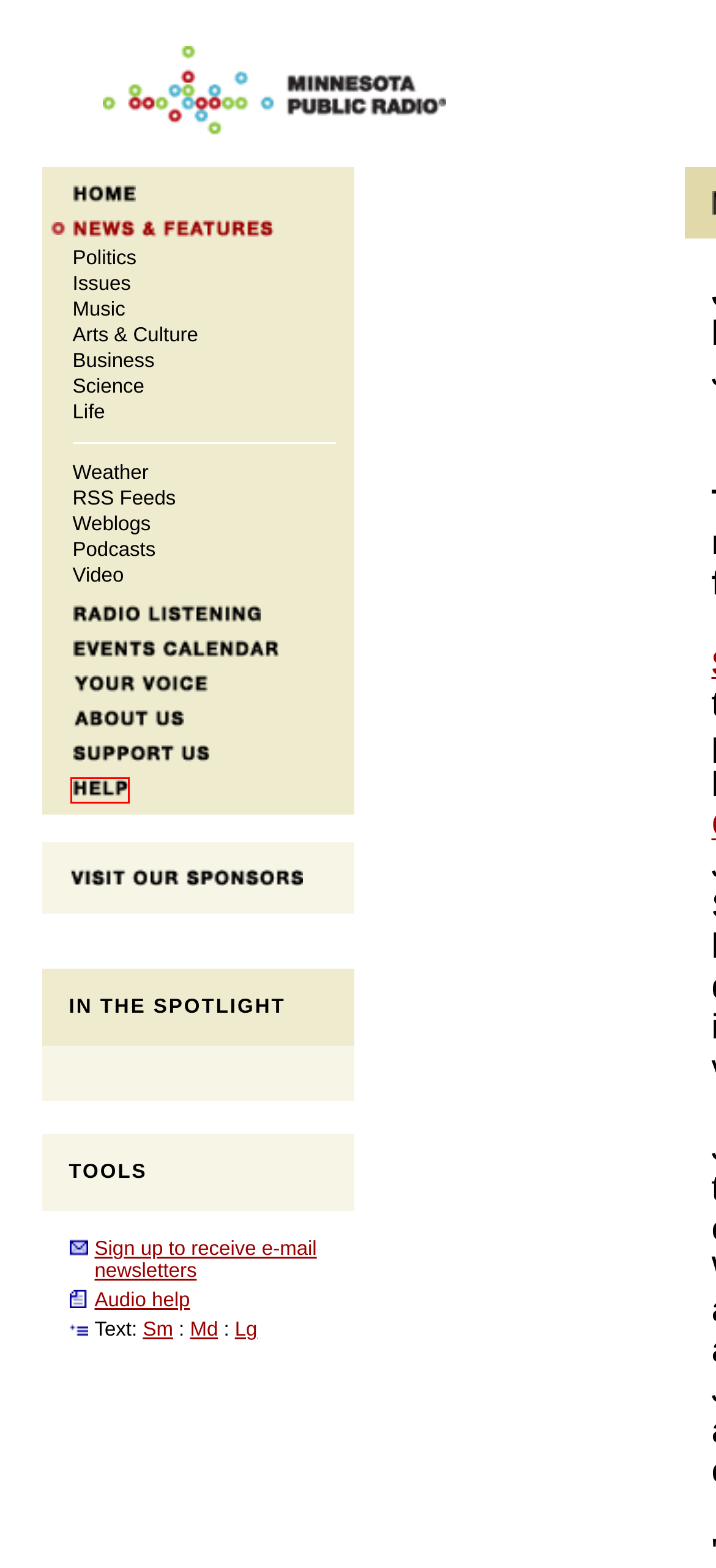Examine the screenshot of a webpage with a red bounding box around a UI element. Your task is to identify the webpage description that best corresponds to the new webpage after clicking the specified element. The given options are:
A. Minnesota Public Radio
B. Listening Options | Minnesota Public Radio
C. Members | Minnesota Public Radio
D. About MPR | Minnesota Public Radio
E. Video | Minnesota Public Radio News
F. RSS Feeds | Minnesota Public Radio
G. Home | Minnesota Public Radio
H. Frequently Asked Questions | Minnesota Public Radio

H